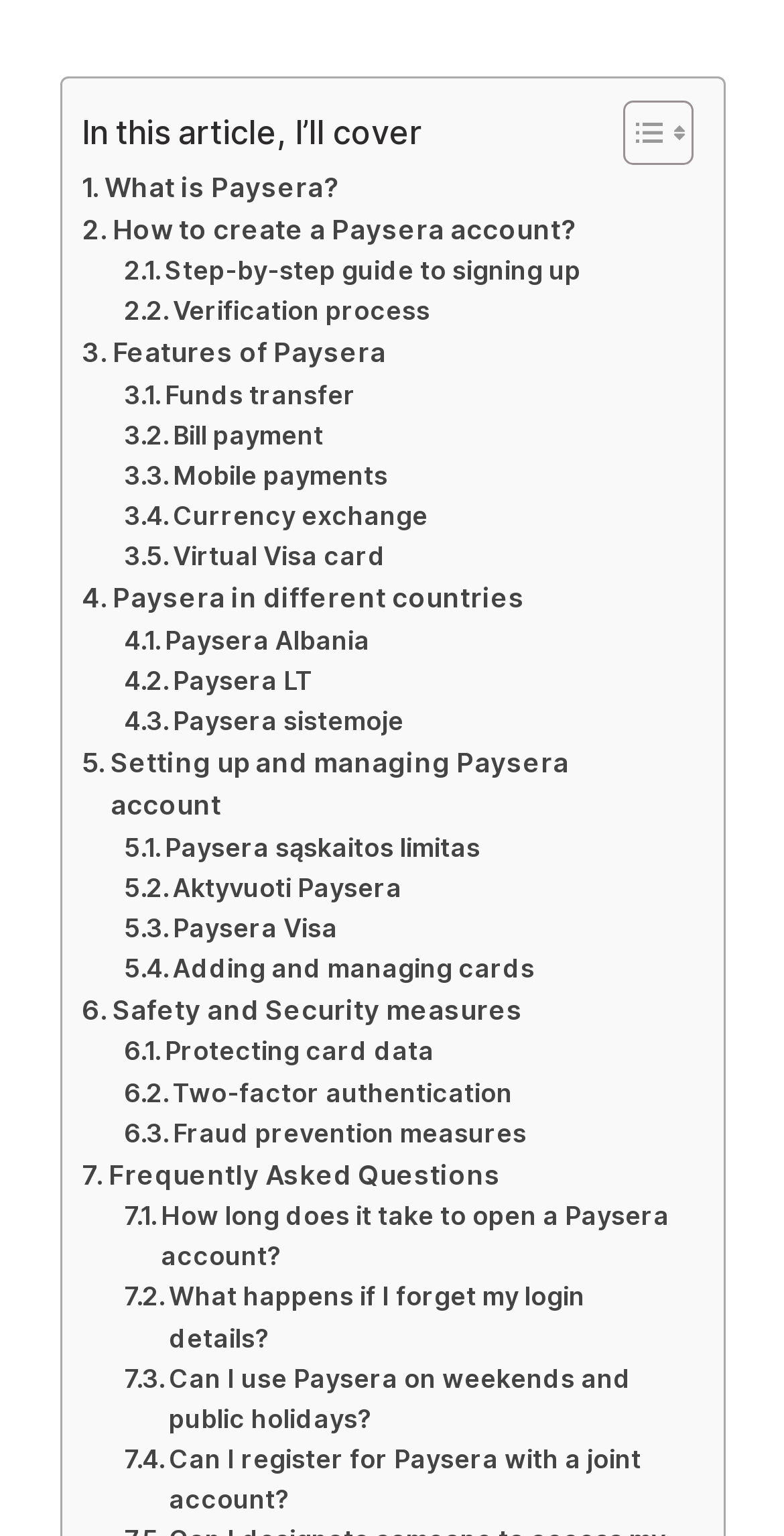Return the bounding box coordinates of the UI element that corresponds to this description: "Adding and managing cards". The coordinates must be given as four float numbers in the range of 0 and 1, [left, top, right, bottom].

[0.158, 0.618, 0.682, 0.644]